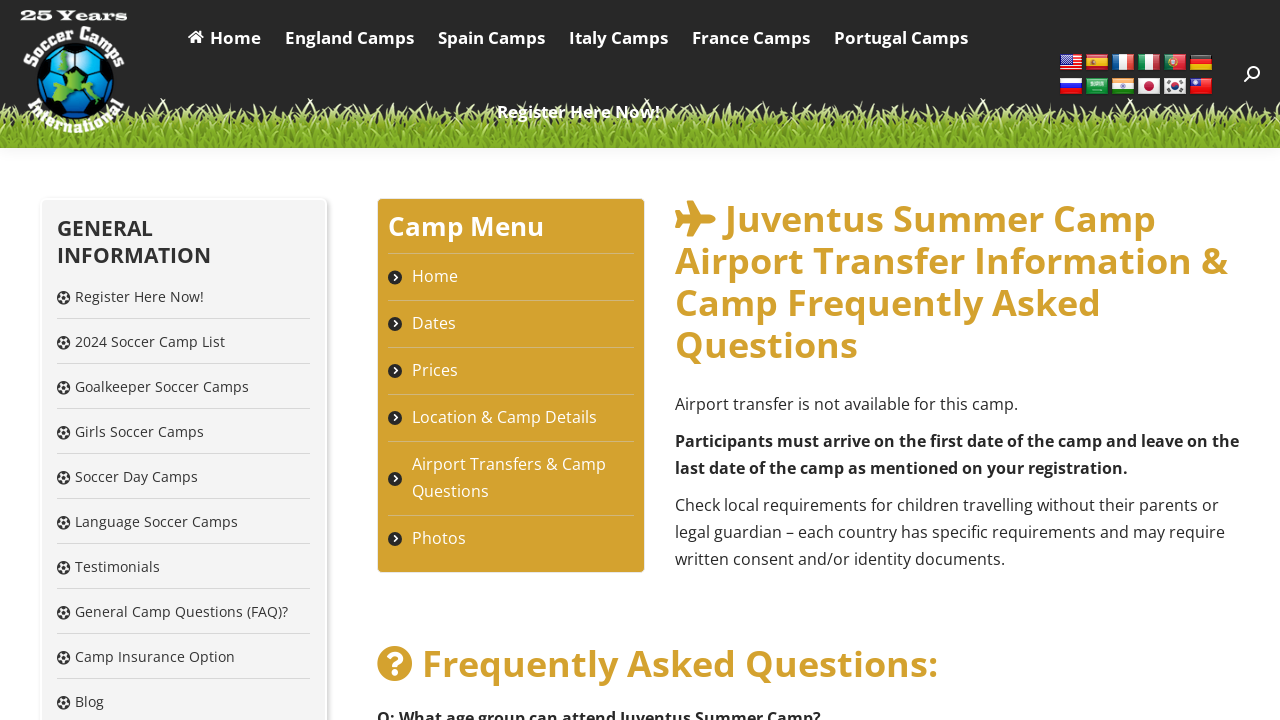Determine the bounding box coordinates of the clickable region to execute the instruction: "Click on Register Here Now!". The coordinates should be four float numbers between 0 and 1, denoted as [left, top, right, bottom].

[0.379, 0.126, 0.525, 0.183]